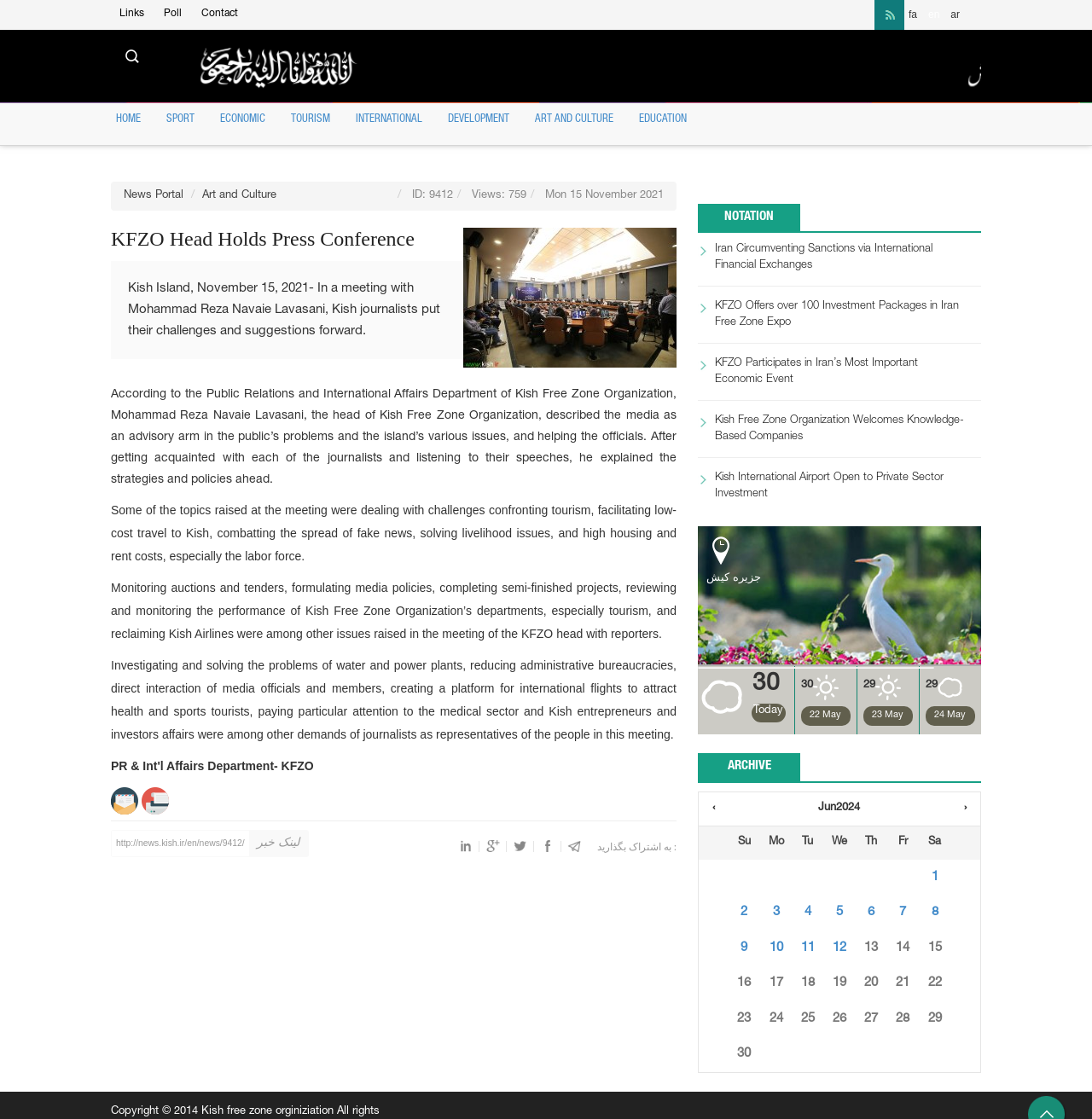Generate an in-depth caption that captures all aspects of the webpage.

This webpage appears to be a news article from the Kish Free Zone Organization (KFZO) website. At the top of the page, there are several links to different sections of the website, including "Links", "Poll", "Contact", and language options. Below these links, there is a main navigation menu with links to various categories such as "HOME", "SPORT", "ECONOMIC", and "ART AND CULTURE".

The main content of the page is a news article titled "KFZO Head Holds Press Conference". The article is dated "Mon 15 November 2021" and has 759 views. The article discusses a meeting between the head of KFZO and Kish journalists, where they discussed various challenges and suggestions.

Below the article title, there is a brief summary of the meeting, followed by several paragraphs of text that provide more details about the discussion. The article also includes links to share the article on social media and to print it.

On the right-hand side of the page, there is a complementary section with several headings, including "NOTATION", "ARCHIVE", and a table of contents for the month of June 2024. This section also includes several links to other news articles, including "Iran Circumventing Sanctions via International Financial Exchanges" and "KFZO Offers over 100 Investment Packages in Iran Free Zone Expo".

Overall, the webpage appears to be a news article from the KFZO website, with a focus on a recent press conference and links to other relevant news articles and sections of the website.